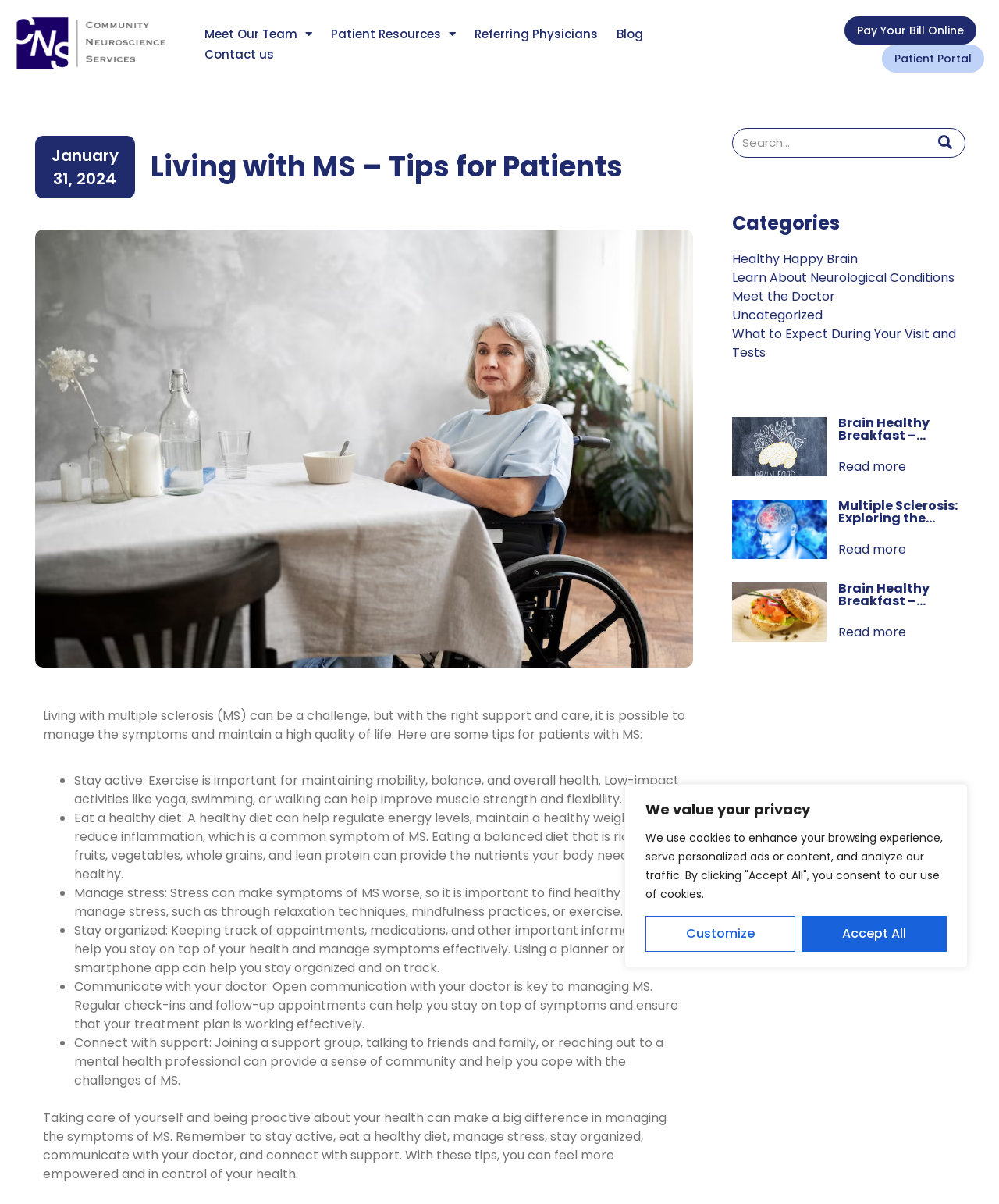What is the purpose of the 'Customize' button?
Using the visual information, reply with a single word or short phrase.

To customize cookies